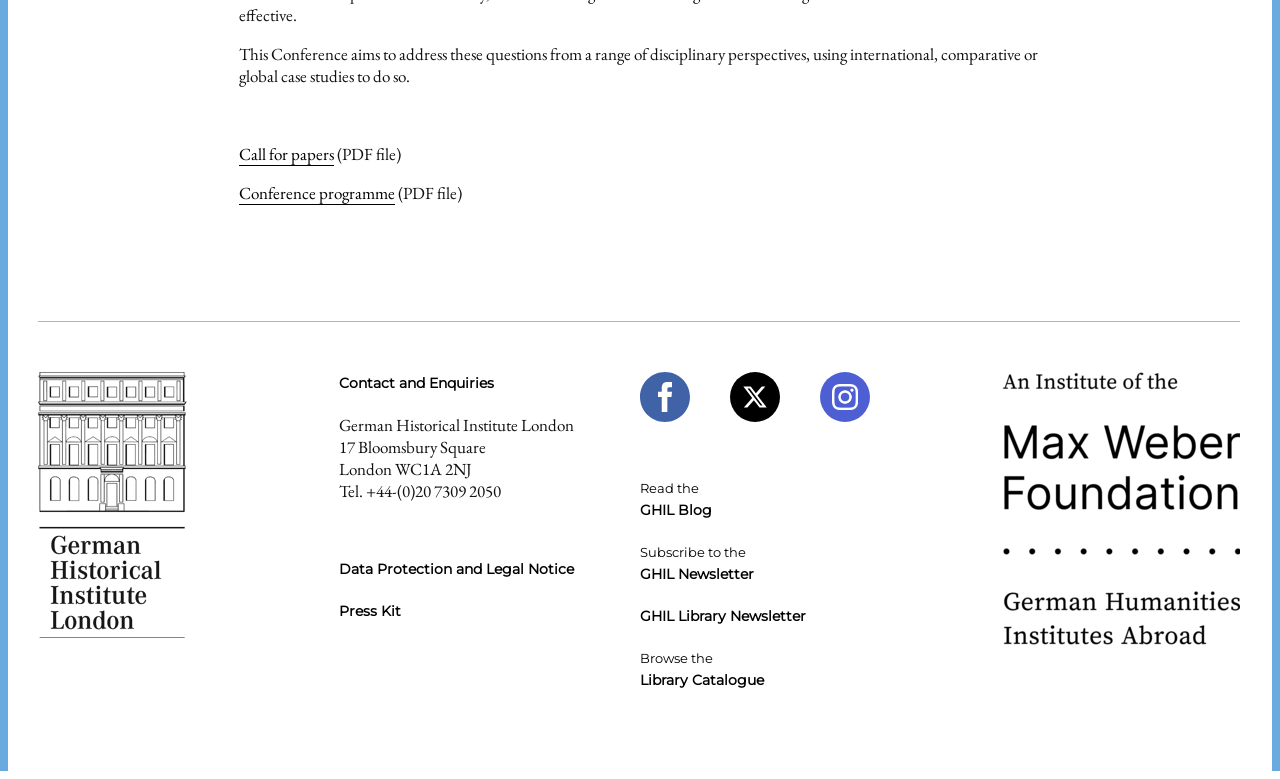What is the conference about?
Look at the screenshot and respond with one word or a short phrase.

disciplinary perspectives